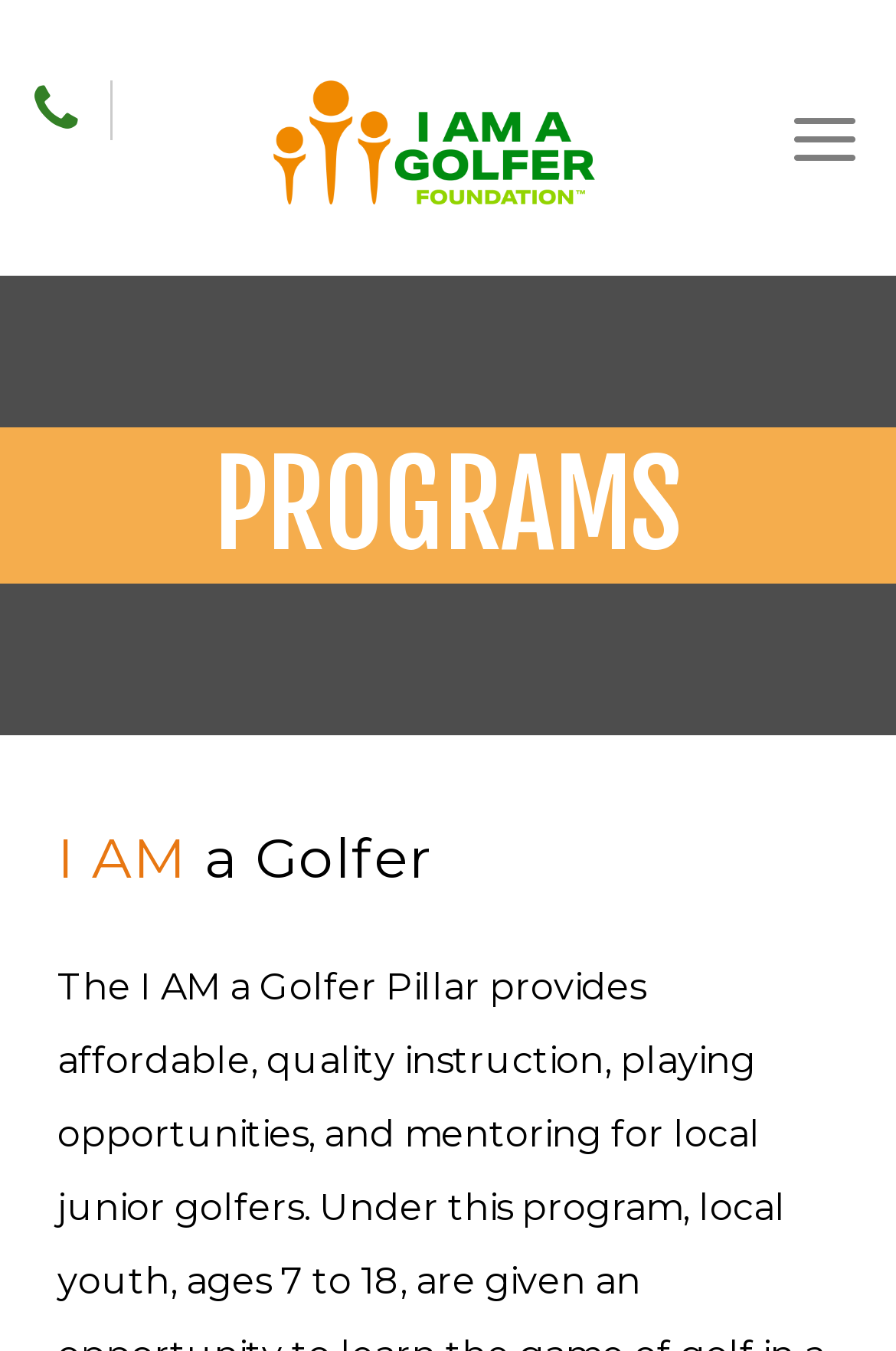Show the bounding box coordinates for the element that needs to be clicked to execute the following instruction: "Visit the 'HOME' page". Provide the coordinates in the form of four float numbers between 0 and 1, i.e., [left, top, right, bottom].

[0.128, 0.561, 0.256, 0.588]